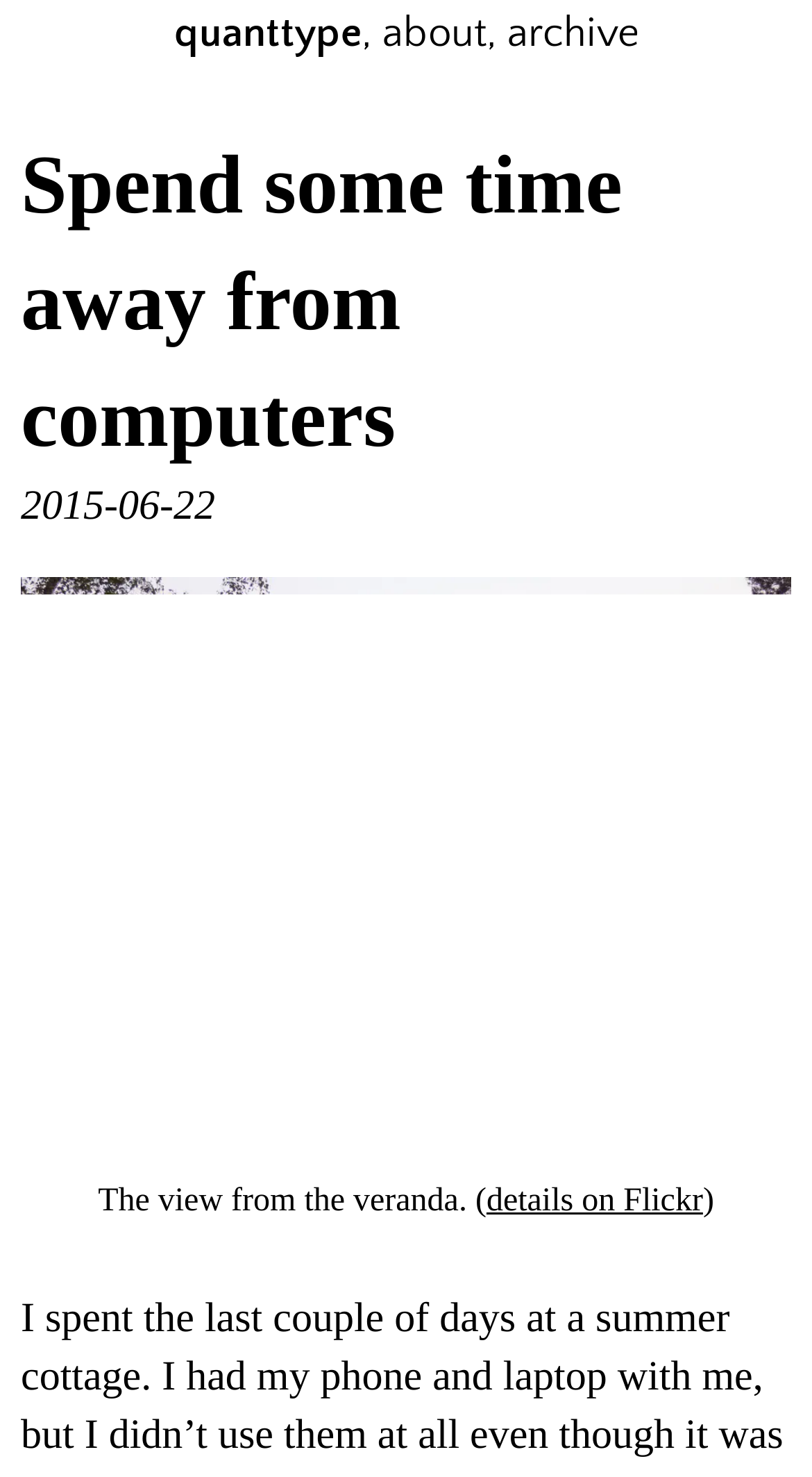Using the information shown in the image, answer the question with as much detail as possible: What is the view from?

I found the answer by reading the figcaption element, which is a child of the figure element. The figcaption element contains the text 'The view from the veranda.'.